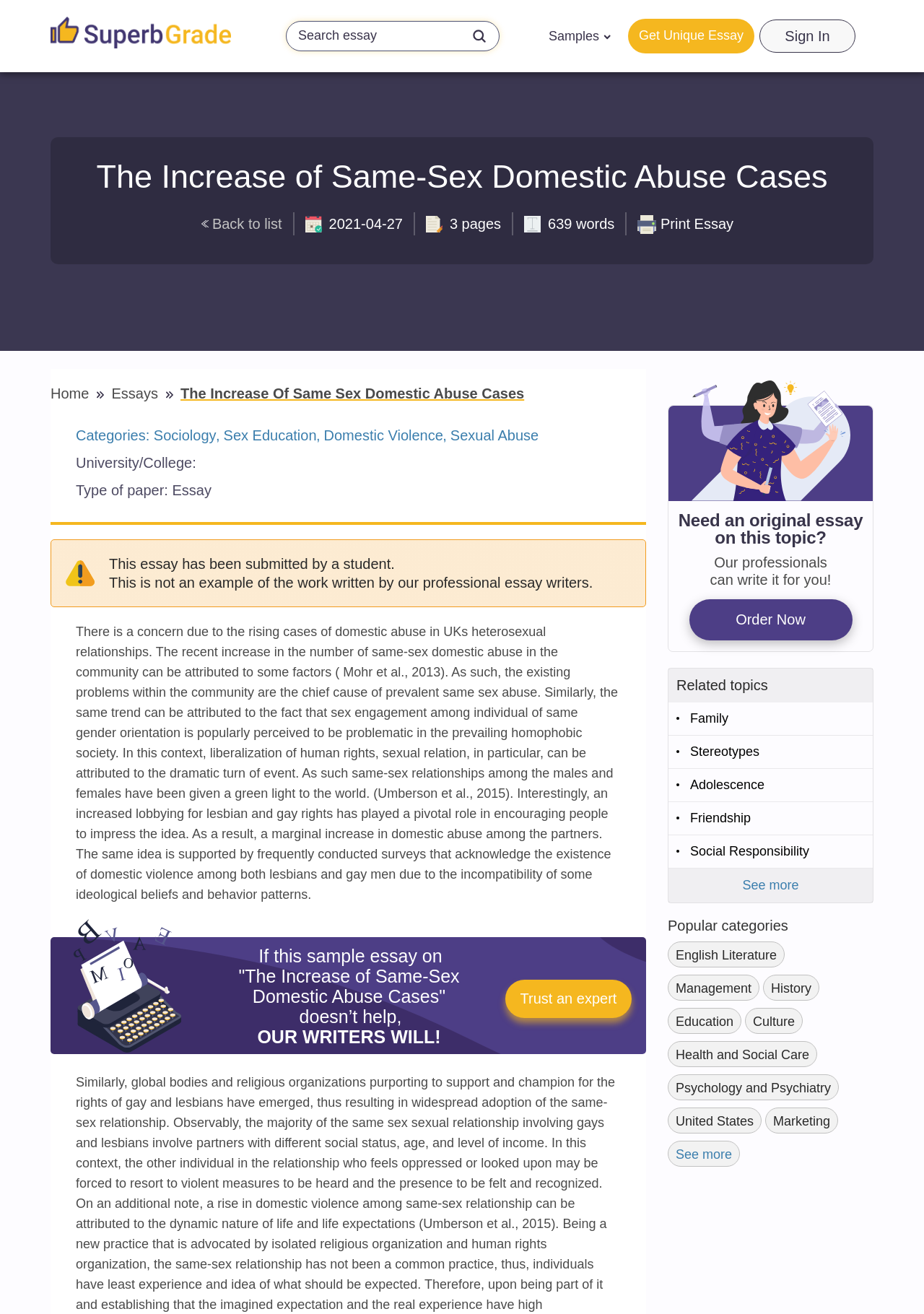Please identify the bounding box coordinates of the element that needs to be clicked to perform the following instruction: "Get a unique essay".

[0.68, 0.014, 0.816, 0.041]